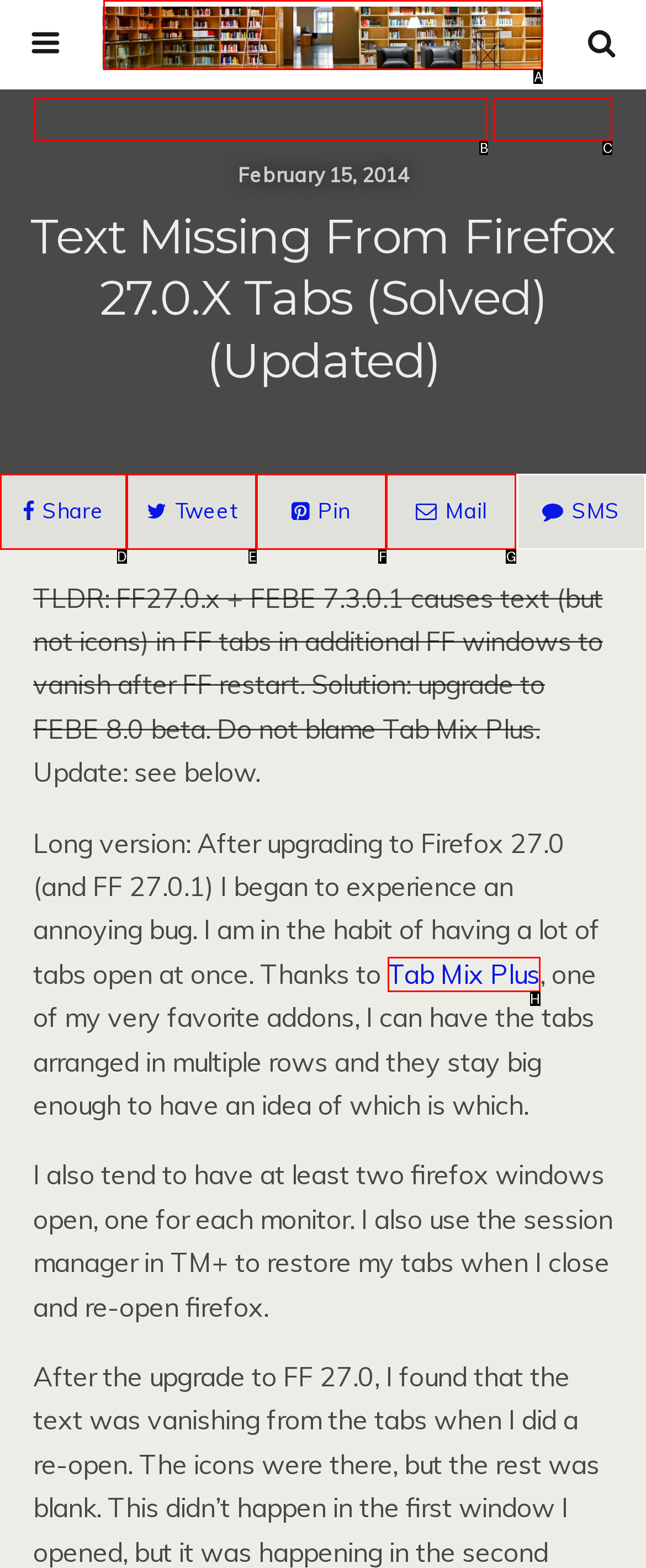Determine the HTML element that best matches this description: Tweet from the given choices. Respond with the corresponding letter.

E